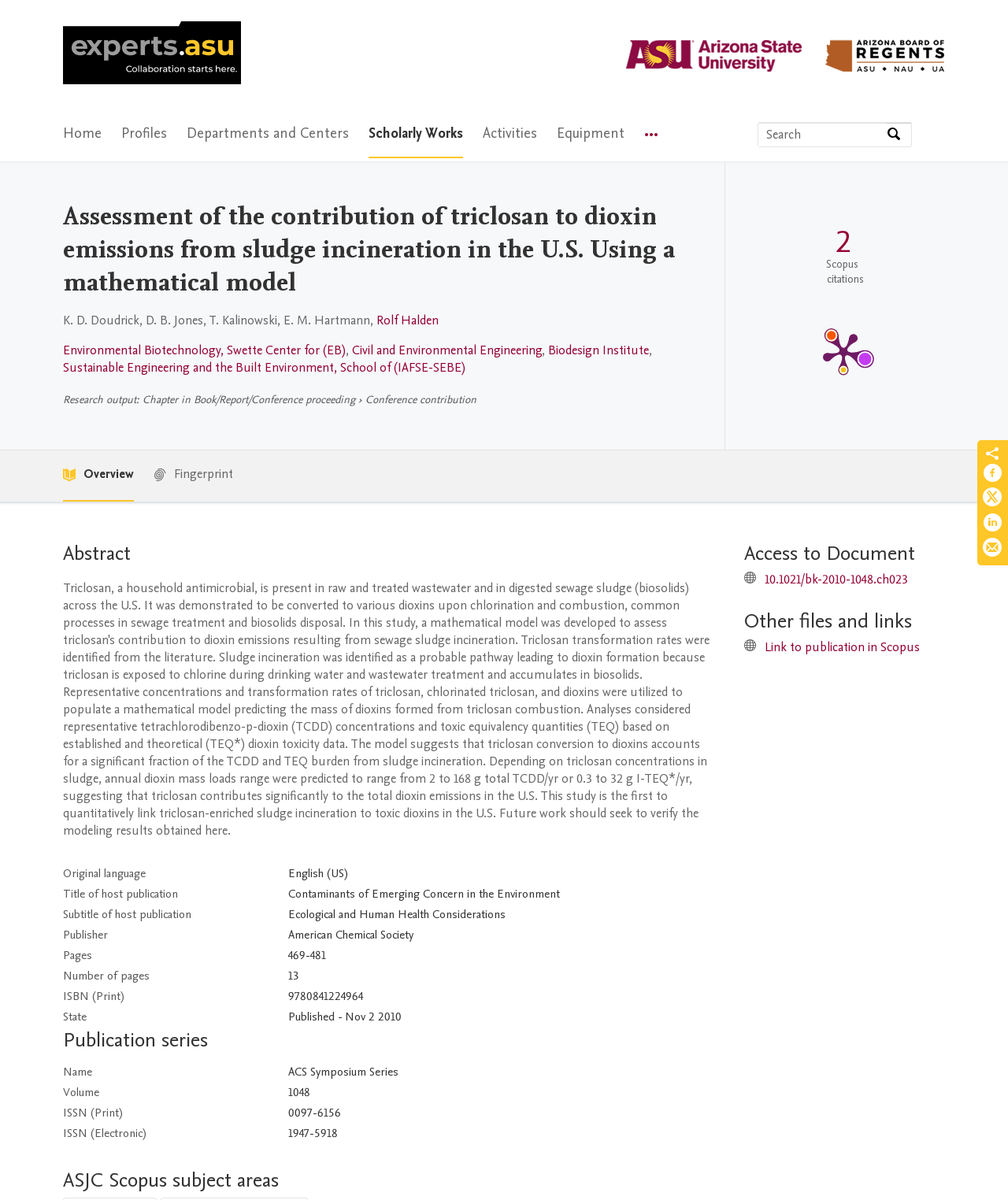What is the research output type?
Answer the question in as much detail as possible.

I found the answer by looking at the section labeled 'Research output' and reading the text that follows the colon.